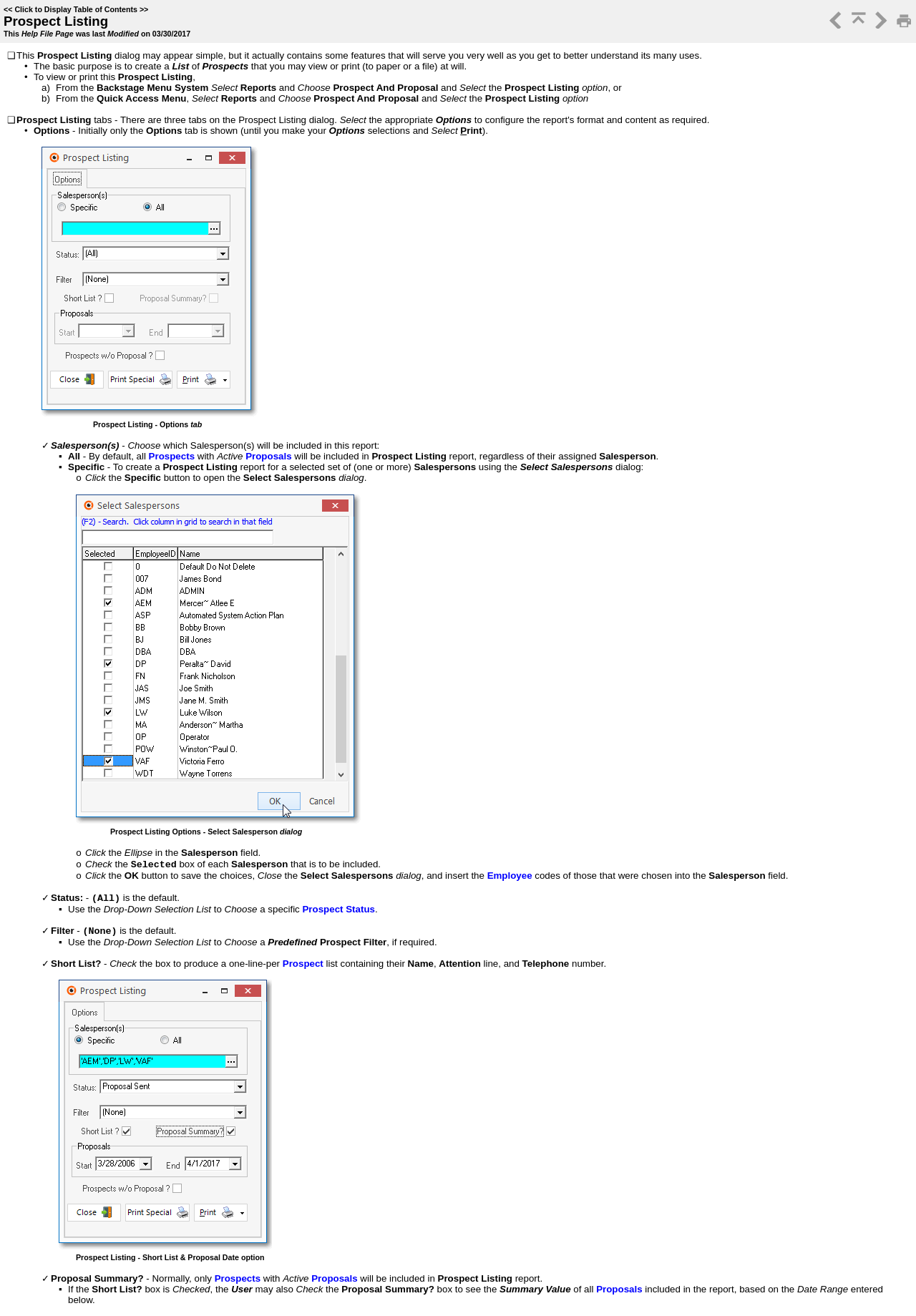Using the image as a reference, answer the following question in as much detail as possible:
What can you do with the Prospect Listing?

You can view or print the Prospect Listing, either to paper or a file, as stated in the text description of the dialog's purpose.